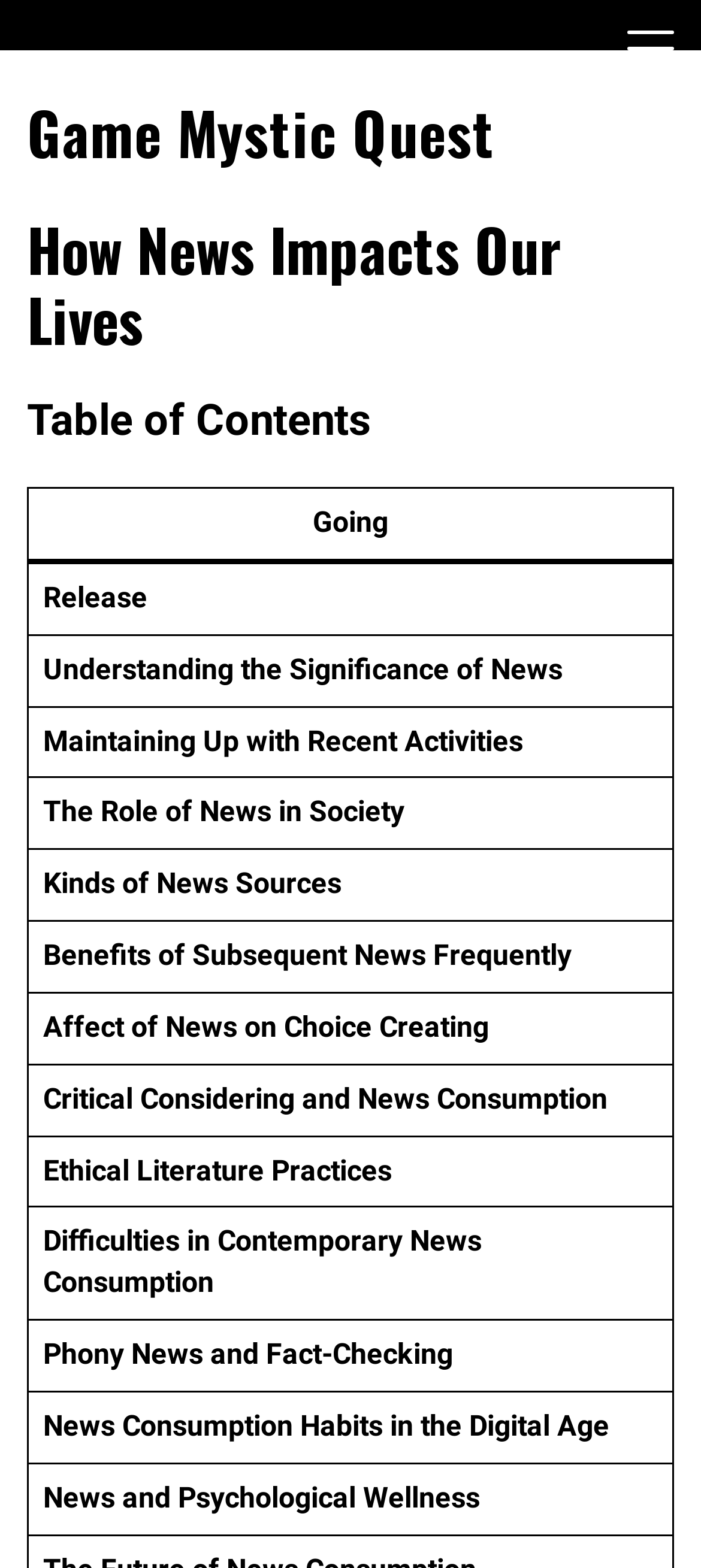Can you extract the headline from the webpage for me?

How News Impacts Our Lives